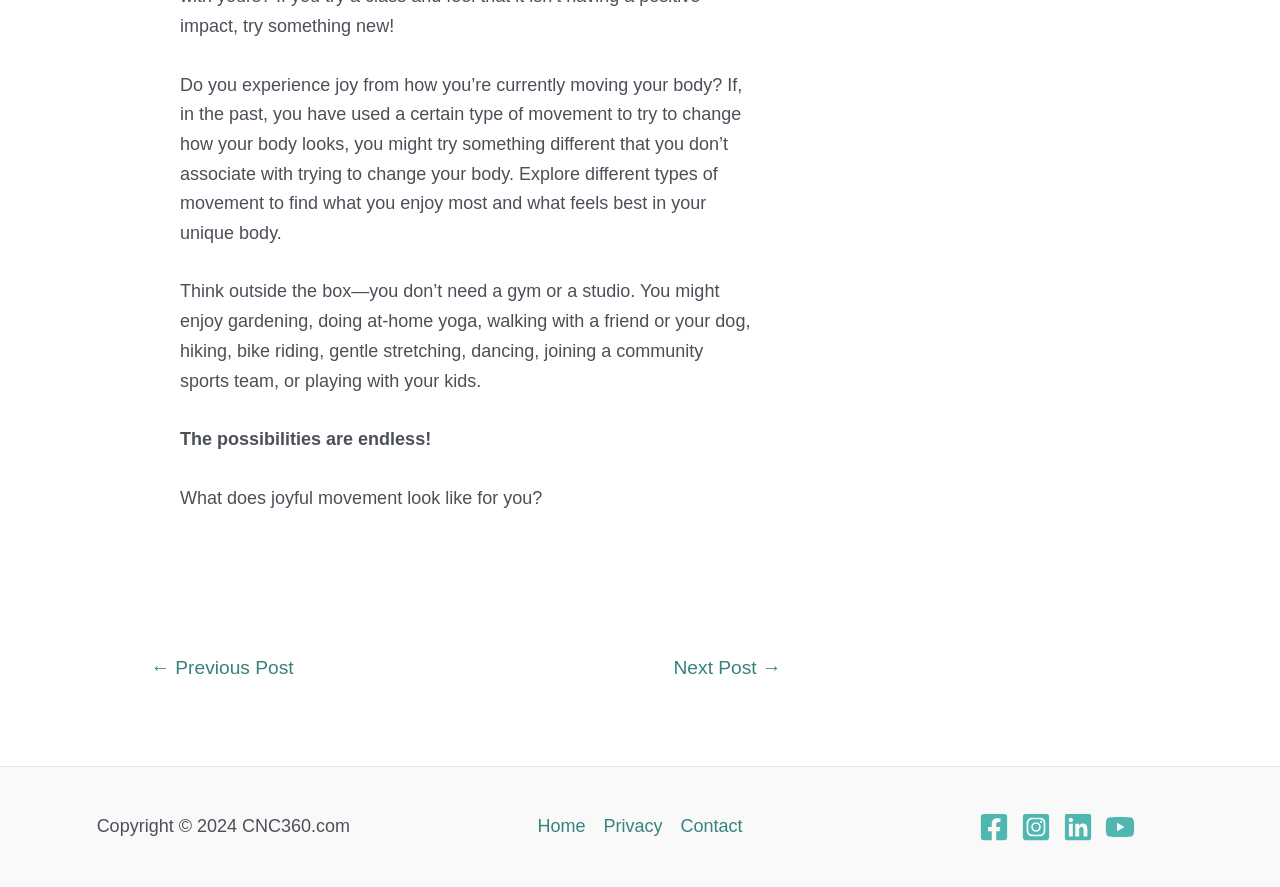Kindly provide the bounding box coordinates of the section you need to click on to fulfill the given instruction: "Visit the 'Home' page".

[0.42, 0.916, 0.464, 0.949]